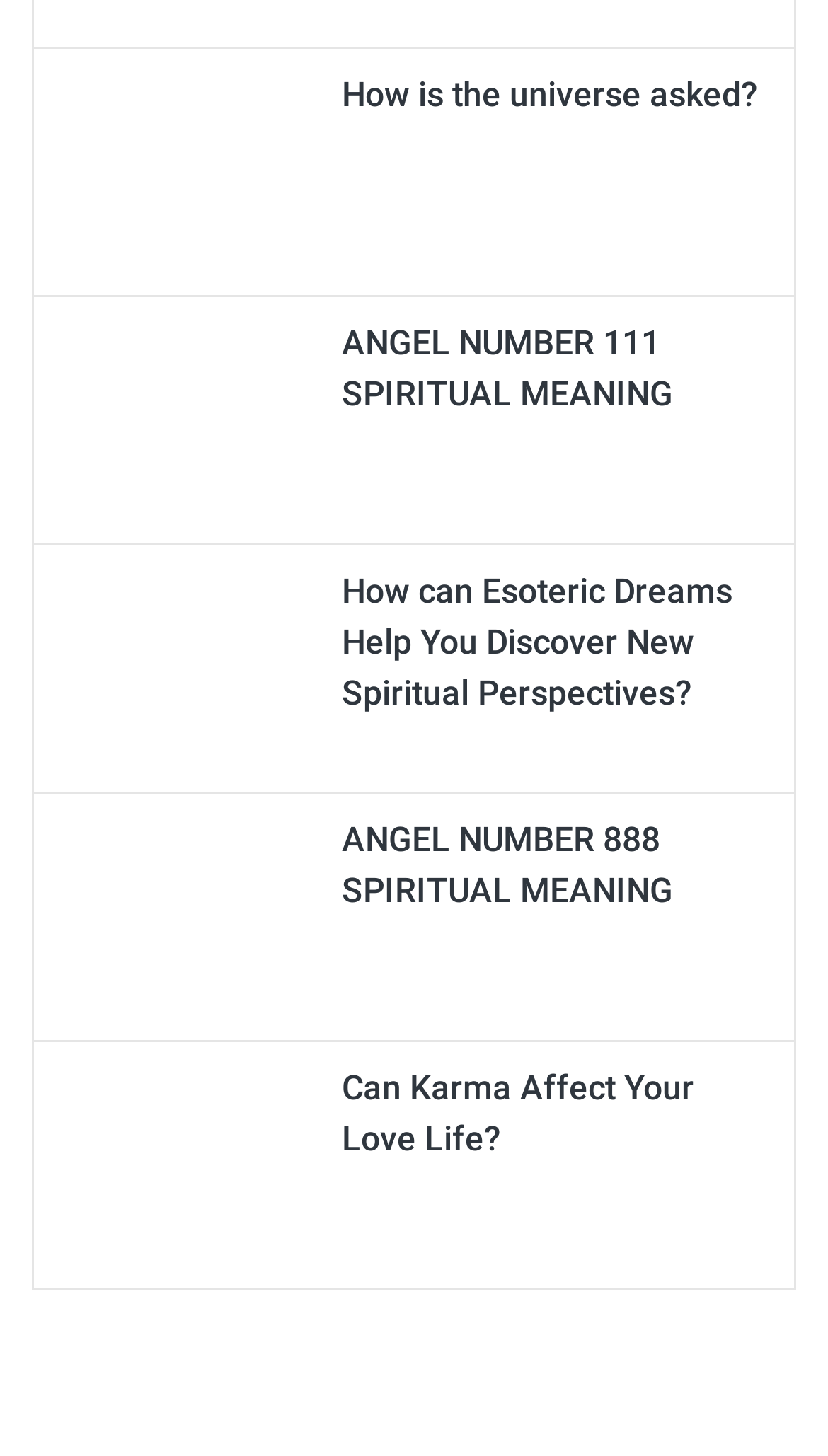Please determine the bounding box coordinates of the element to click in order to execute the following instruction: "Read 'How can Esoteric Dreams Help You Discover New Spiritual Perspectives?'". The coordinates should be four float numbers between 0 and 1, specified as [left, top, right, bottom].

[0.067, 0.443, 0.374, 0.472]